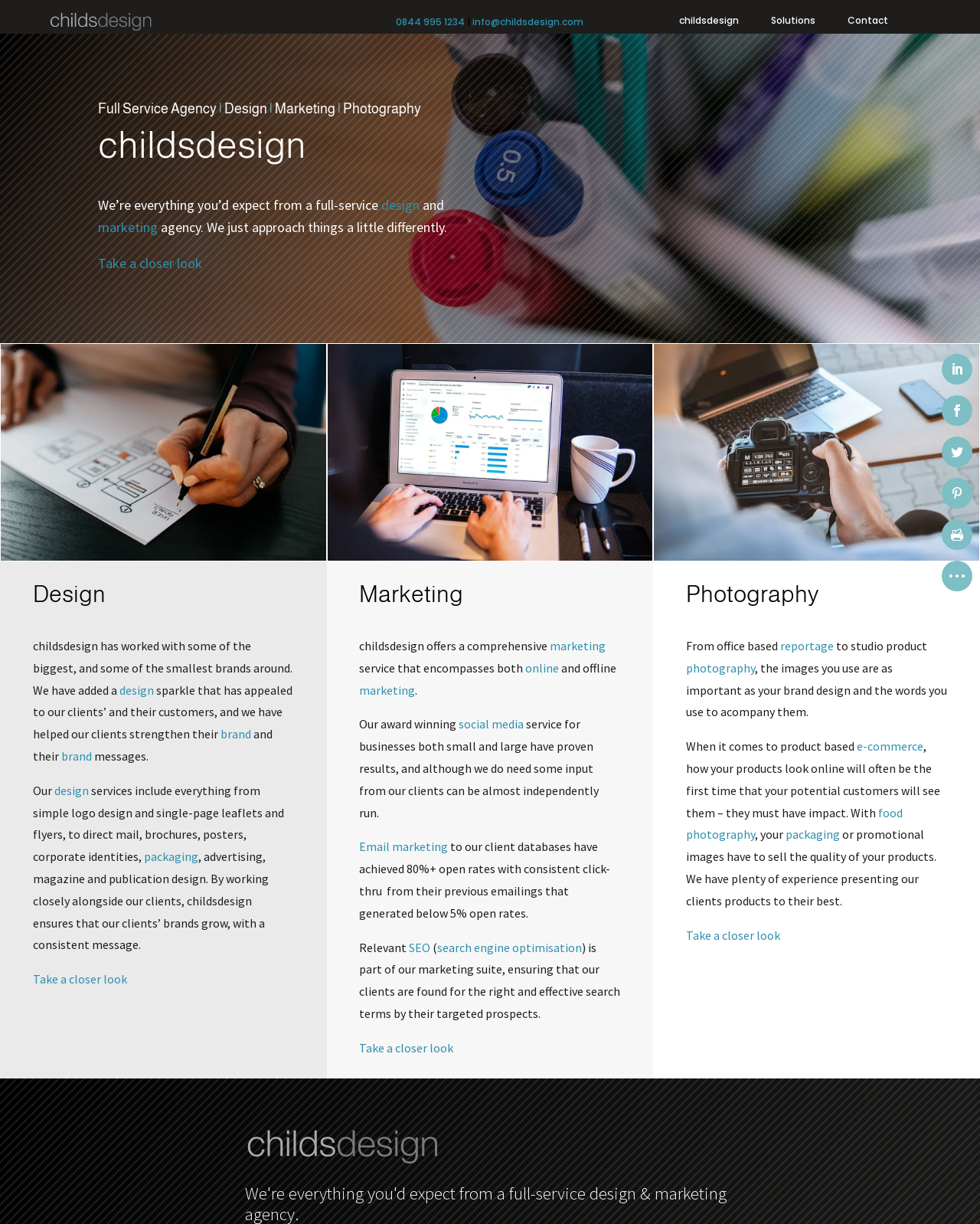What is the email address of childsdesign?
Based on the visual content, answer with a single word or a brief phrase.

info@childsdesign.com